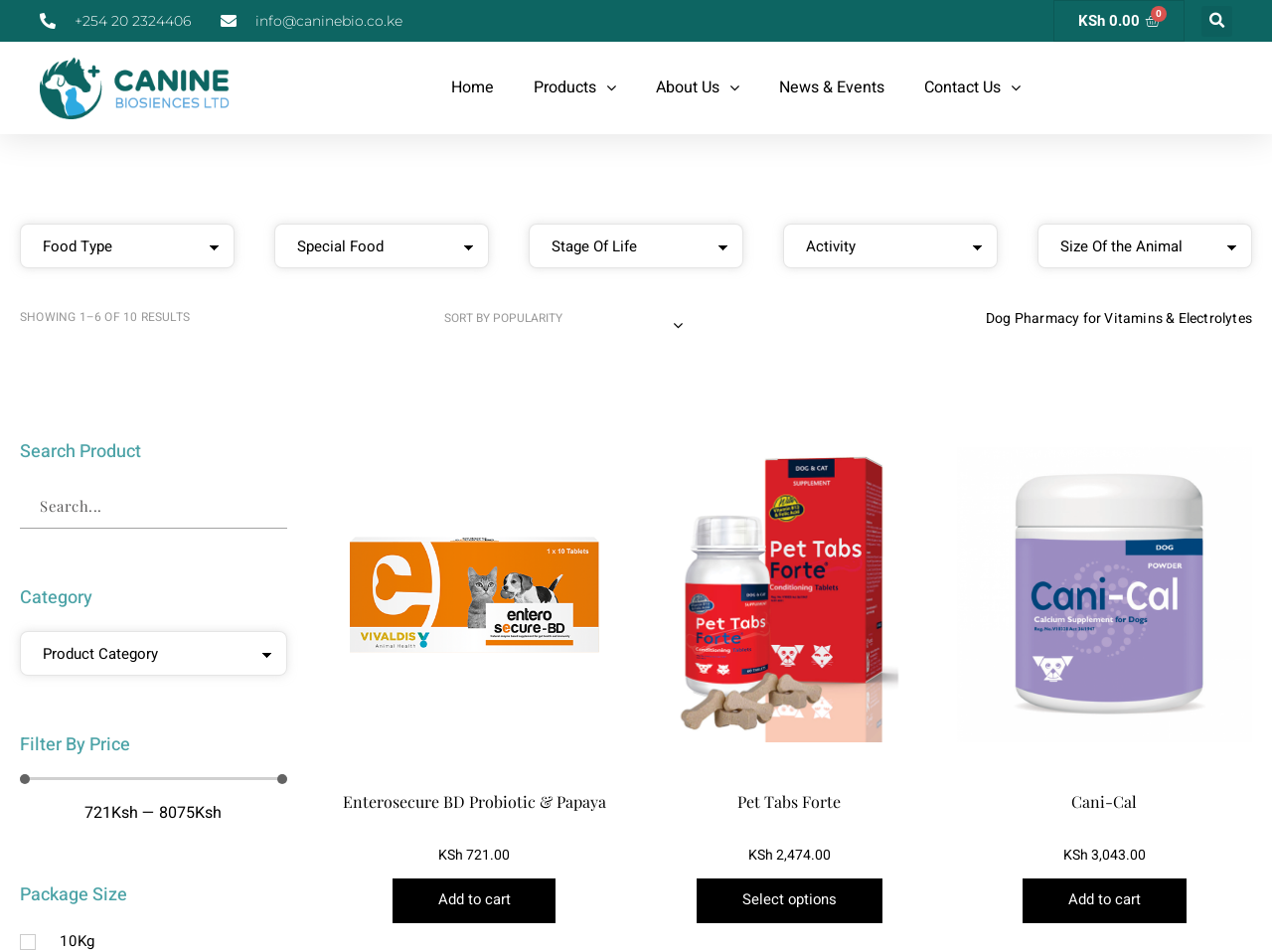Pinpoint the bounding box coordinates of the area that must be clicked to complete this instruction: "Select a food type".

[0.016, 0.235, 0.184, 0.282]